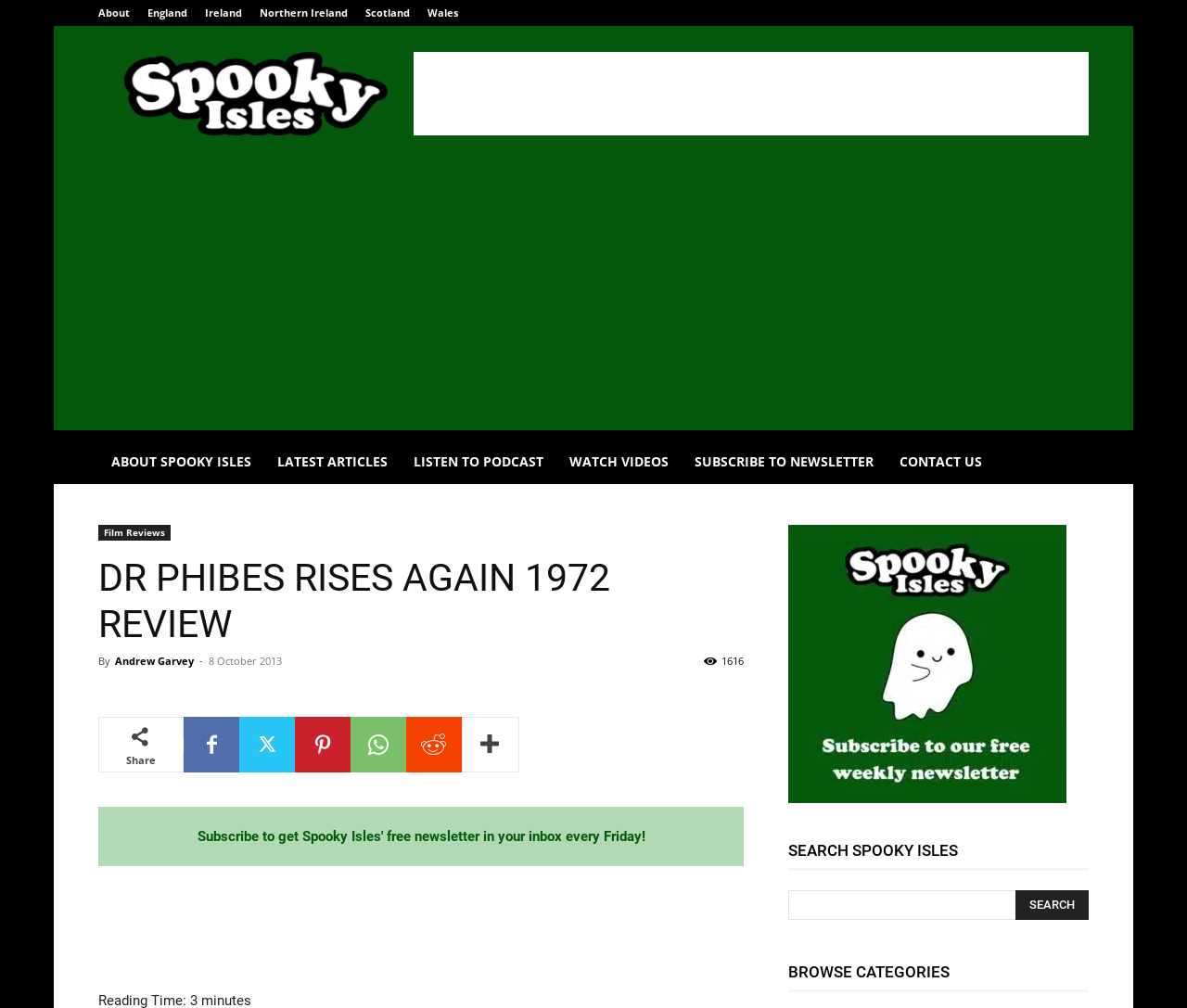Analyze and describe the webpage in a detailed narrative.

The webpage is a review of the 1972 horror film "Dr. Phibes Rises Again" written by Andrew Garvey. At the top of the page, there are several links to different sections of the website, including "About", "England", "Ireland", "Northern Ireland", "Scotland", and "Wales". Below these links, there is an image of the "Spooky Isles" logo.

On the left side of the page, there is a column with several links, including "ABOUT SPOOKY ISLES", "LATEST ARTICLES", "LISTEN TO PODCAST", "WATCH VIDEOS", "SUBSCRIBE TO NEWSLETTER", and "CONTACT US". Below these links, there is a section with a heading "Film Reviews" and a link to the current review.

The main content of the page is the review of the film, which is headed by a title "DR PHIBES RISES AGAIN 1972 REVIEW" and includes the author's name, "By Andrew Garvey", and the date of publication, "8 October 2013". The review is followed by a section with social media links and a "Share" button.

On the right side of the page, there are several advertisements and a section with a heading "SEARCH SPOOKY ISLES" and a search bar. Below the search bar, there is a heading "BROWSE CATEGORIES" and a link to subscribe to the website's free weekly newsletter. There is also an image promoting the newsletter subscription.